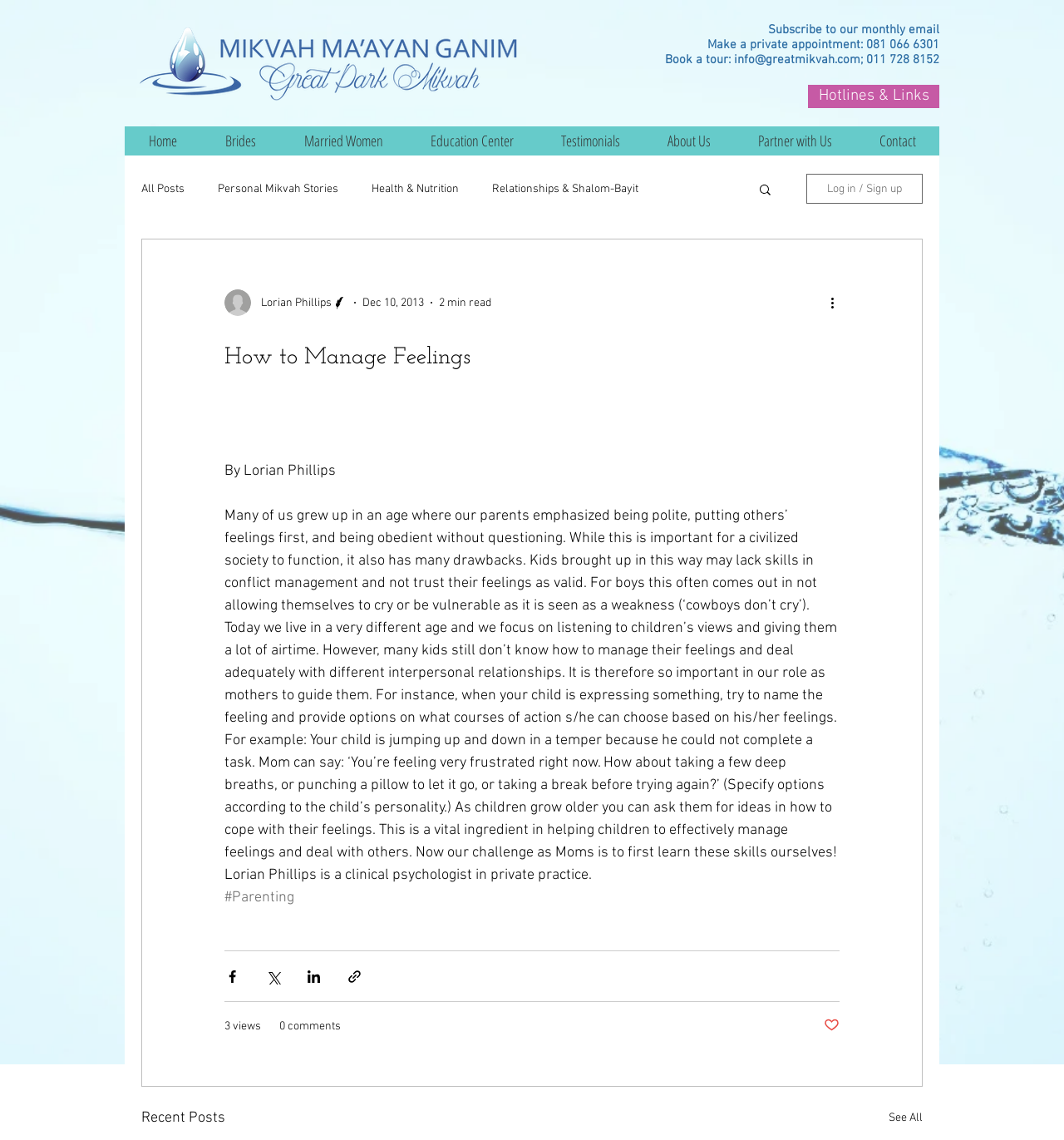Highlight the bounding box coordinates of the region I should click on to meet the following instruction: "Subscribe to the monthly email".

[0.722, 0.02, 0.883, 0.033]